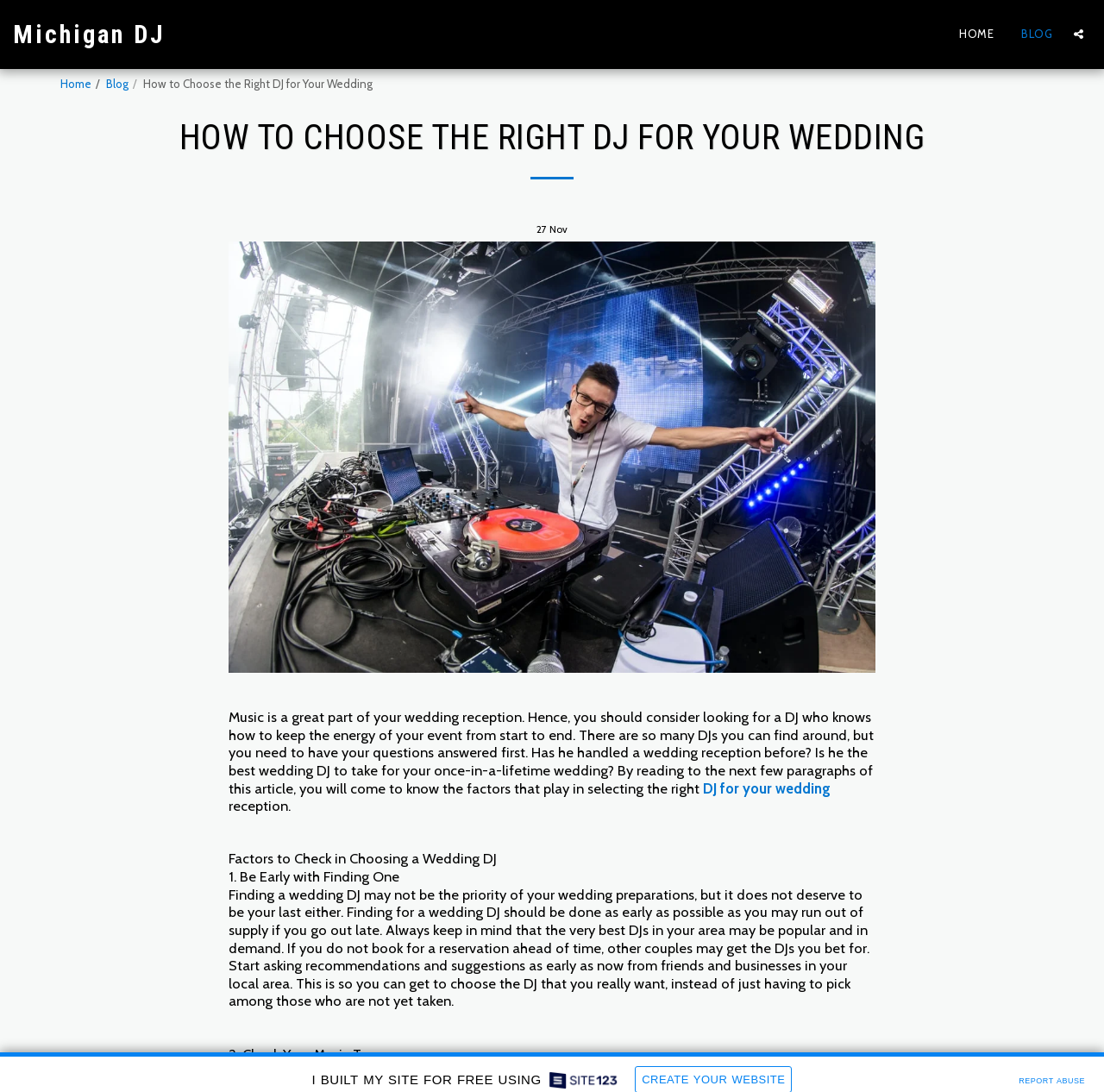Describe all the key features and sections of the webpage thoroughly.

This webpage is about choosing the right DJ for a wedding, specifically in Michigan. At the top right corner, there are three links: "HOME", "BLOG", and a button with no text. Below these links, there are two more links: "Home" and "Blog", which are likely duplicates of the previous ones.

The main title of the webpage, "How to Choose the Right DJ for Your Wedding", is displayed prominently in the top center of the page. Below the title, there is a horizontal separator line.

The main content of the webpage is divided into sections. The first section has a heading "HOW TO CHOOSE THE RIGHT DJ FOR YOUR WEDDING" and a date "11/27/2020 06:03 PM" below it. The text in this section discusses the importance of choosing the right DJ for a wedding reception and the need to ask questions before selecting one.

The next section has a heading "Factors to Check in Choosing a Wedding DJ" and is divided into numbered subheadings. The first subheading is "1. Be Early with Finding One", which provides advice on finding a wedding DJ early in the wedding preparation process. The text in this section is quite lengthy and provides detailed information on the importance of booking a DJ ahead of time.

At the bottom of the page, there are two links: "I BUILT MY SITE FOR FREE USING CREATE YOUR WEBSITE" and "REPORT ABUSE". The first link has an image associated with it, but the image has no alt text.